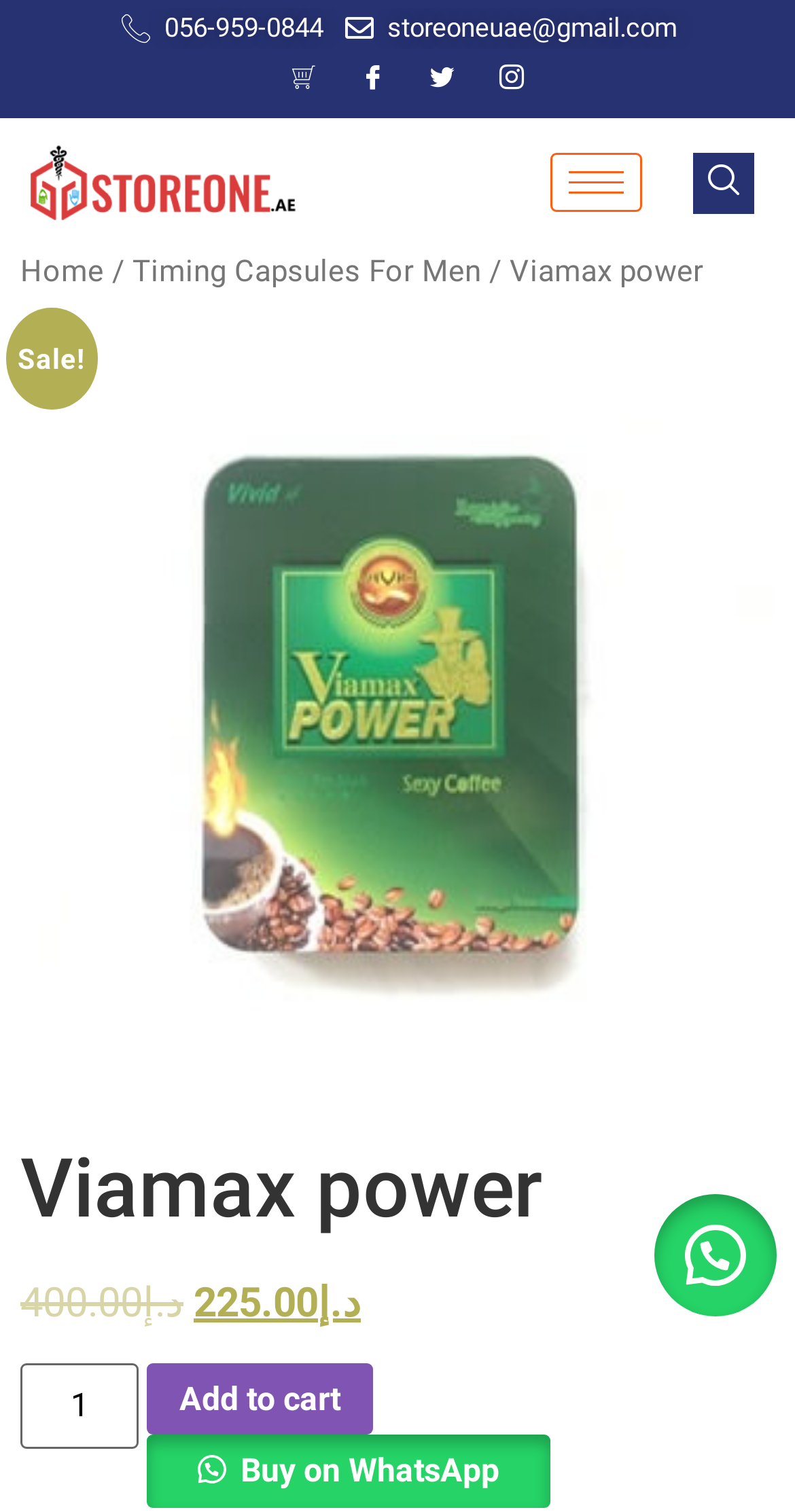What social media platforms are available for contact?
Please answer the question with a single word or phrase, referencing the image.

Facebook, Twitter, Instagram